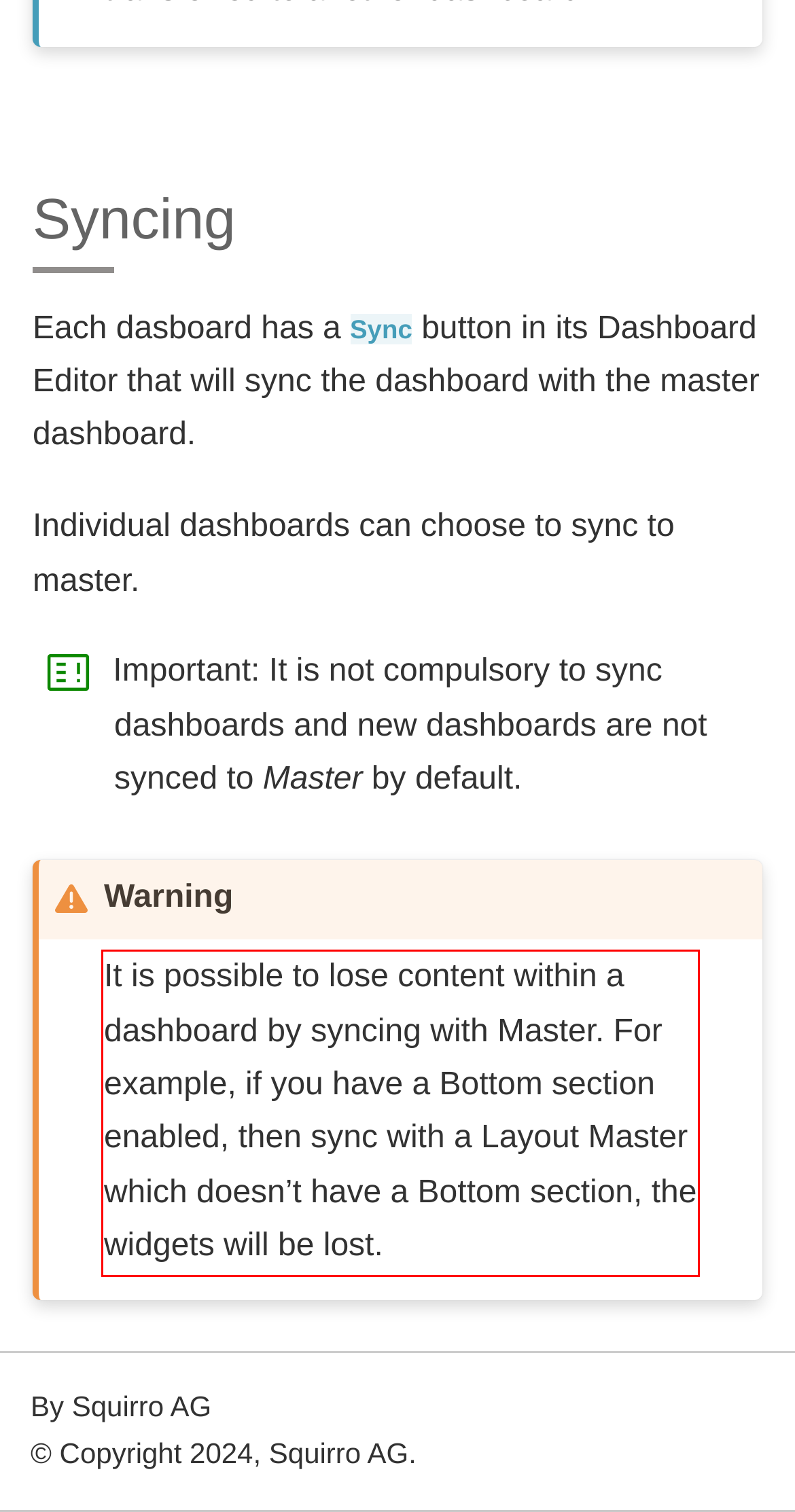Please identify and extract the text content from the UI element encased in a red bounding box on the provided webpage screenshot.

It is possible to lose content within a dashboard by syncing with Master. For example, if you have a Bottom section enabled, then sync with a Layout Master which doesn’t have a Bottom section, the widgets will be lost.